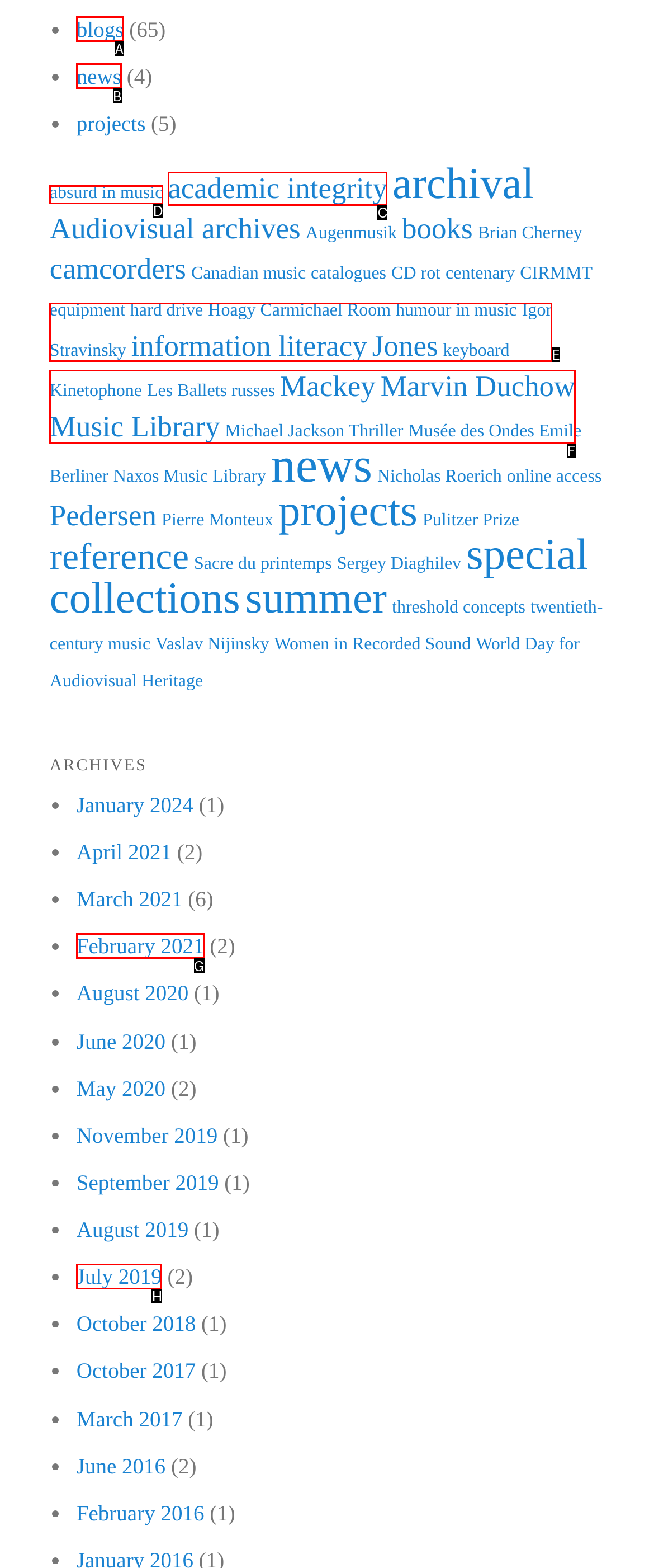Based on the element description: Marvin Duchow Music Library, choose the HTML element that matches best. Provide the letter of your selected option.

F